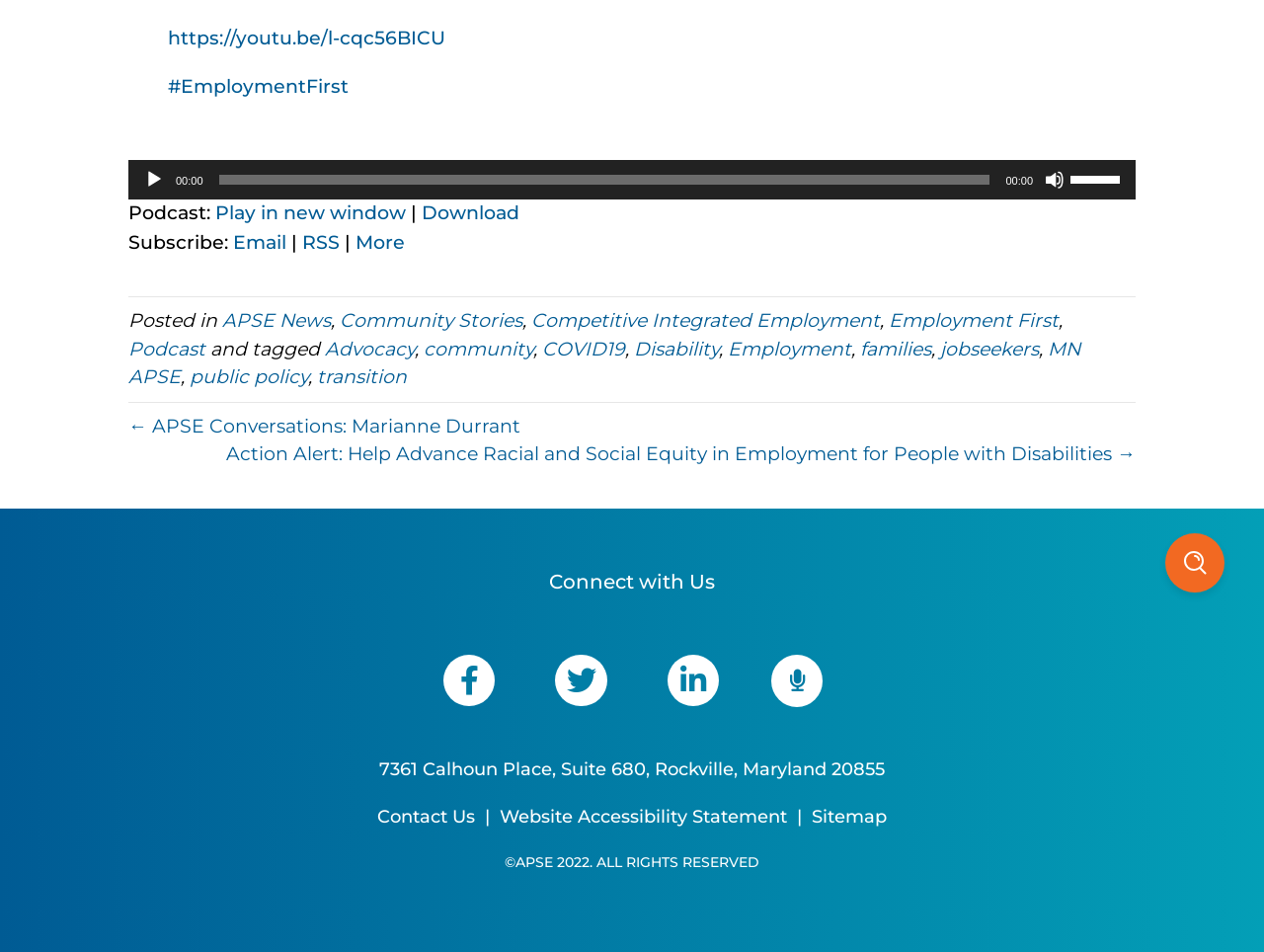Extract the bounding box for the UI element that matches this description: "Play in new window".

[0.17, 0.212, 0.321, 0.235]